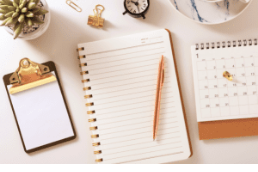What adds a touch of greenery to the workspace?
Please answer the question with a single word or phrase, referencing the image.

Small potted succulent